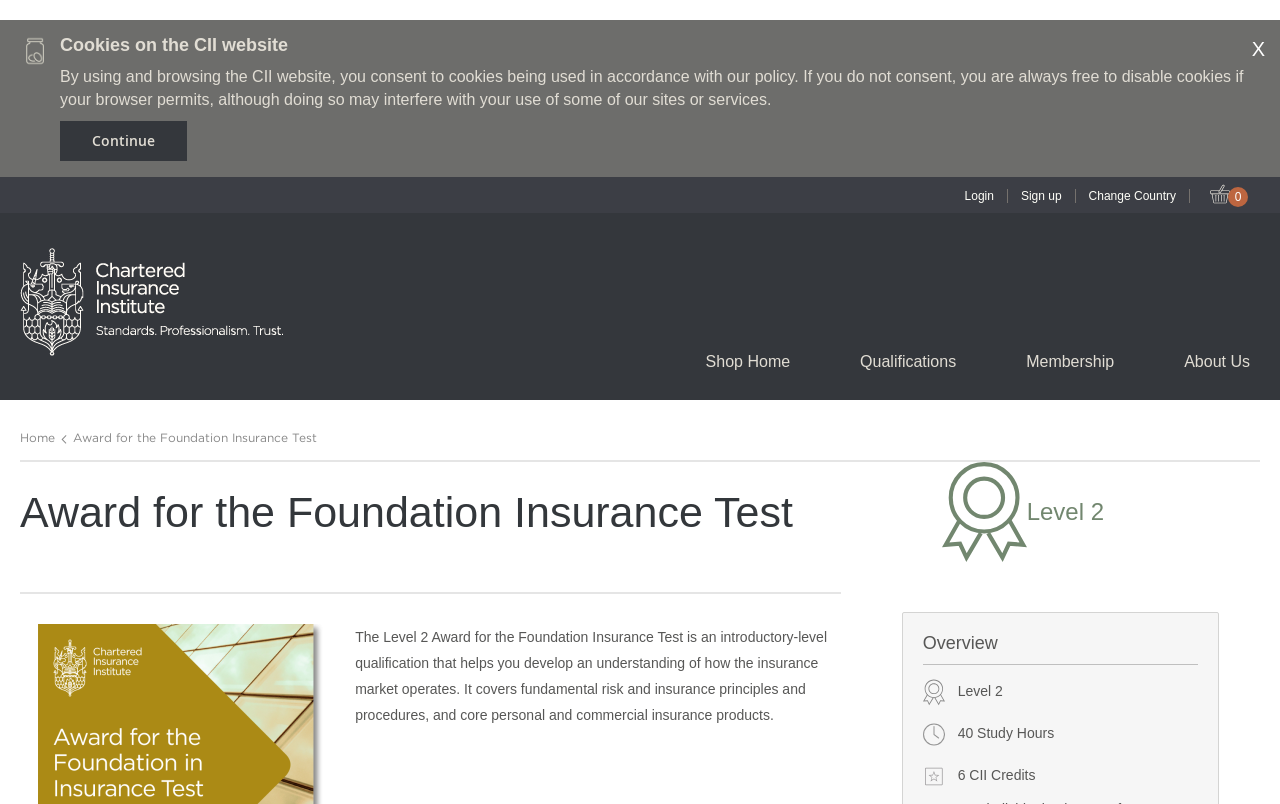Kindly provide the bounding box coordinates of the section you need to click on to fulfill the given instruction: "Go to Login page".

[0.743, 0.236, 0.787, 0.253]